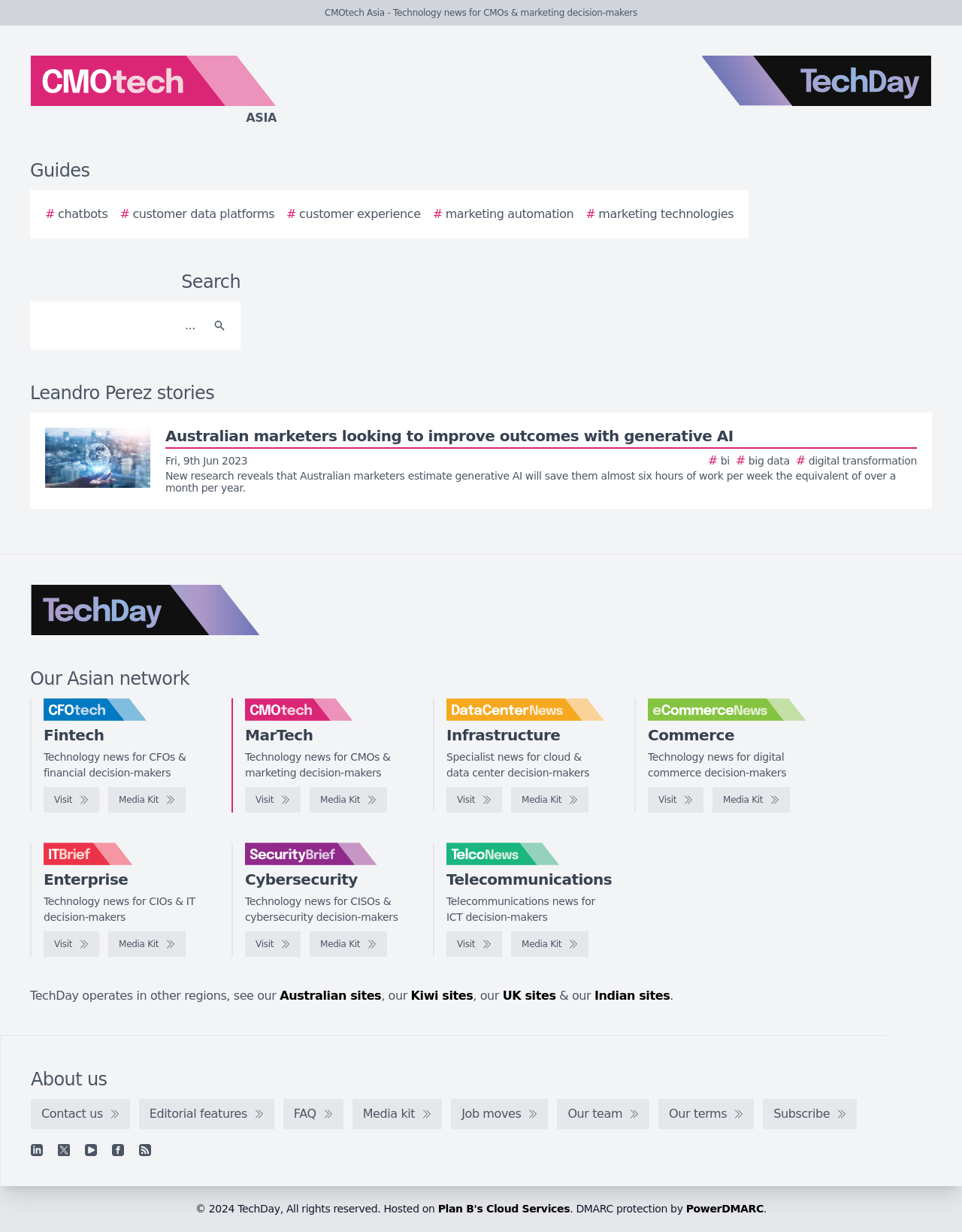Please give a succinct answer using a single word or phrase:
How many links are there in the 'Our Asian network' section?

6